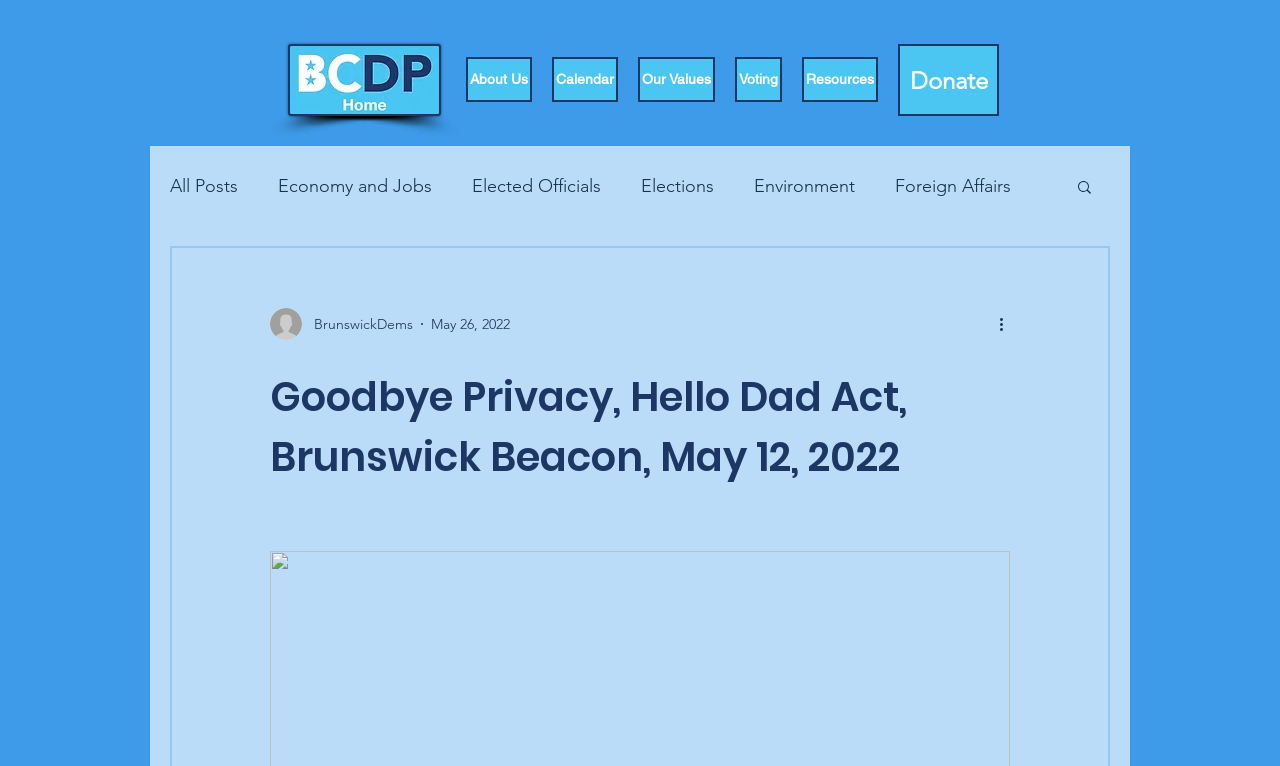Write an exhaustive caption that covers the webpage's main aspects.

The webpage appears to be a news article or blog post from the Brunswick Beacon, dated May 12, 2022. At the top left corner, there is a logo image of BCDP-web-logo.jpg. Next to the logo, there is a navigation menu with links to "About Us", "Calendar", "Our Values", "Voting", and "Resources". 

On the top right corner, there is a "Donate" link. Below the navigation menu, there is a secondary navigation menu with links to various blog categories, including "All Posts", "Economy and Jobs", "Elected Officials", and others. 

To the right of the secondary navigation menu, there is a search button with a magnifying glass icon. Below the search button, there is an image of a writer, accompanied by the text "BrunswickDems" and the date "May 26, 2022". 

The main content of the webpage is a news article or blog post with the title "Goodbye Privacy, Hello Dad Act, Brunswick Beacon, May 12, 2022". The article discusses the potential overturning of Roe v. Wade by the Supreme Court and its implications for reproductive freedom in America.